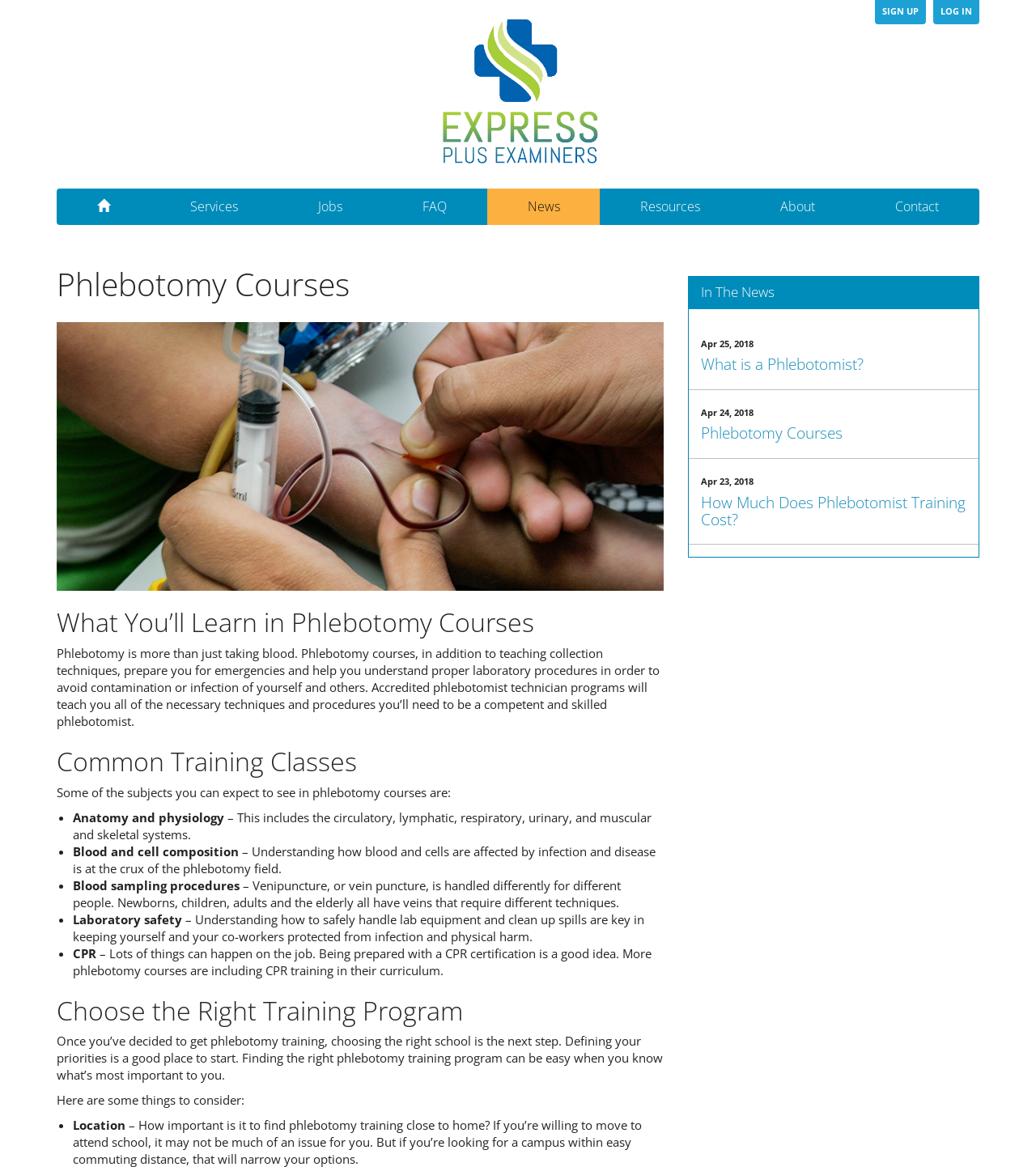Based on the image, provide a detailed response to the question:
What is the importance of laboratory safety in phlebotomy?

According to the webpage, laboratory safety is important in phlebotomy because it helps to keep yourself and your co-workers protected from infection and physical harm, which is crucial in a laboratory setting.